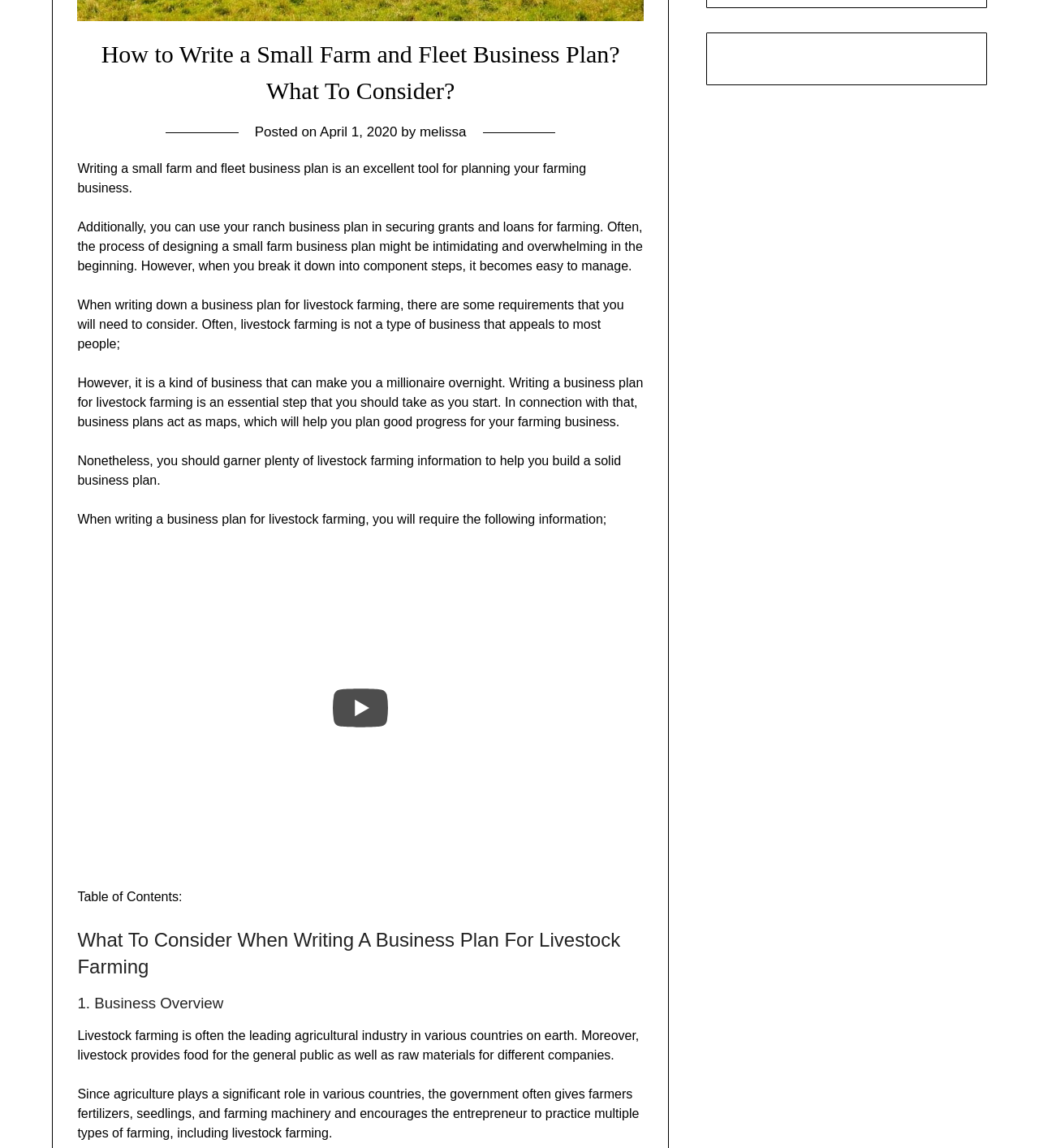Determine the bounding box for the UI element as described: "melissa". The coordinates should be represented as four float numbers between 0 and 1, formatted as [left, top, right, bottom].

[0.404, 0.108, 0.449, 0.121]